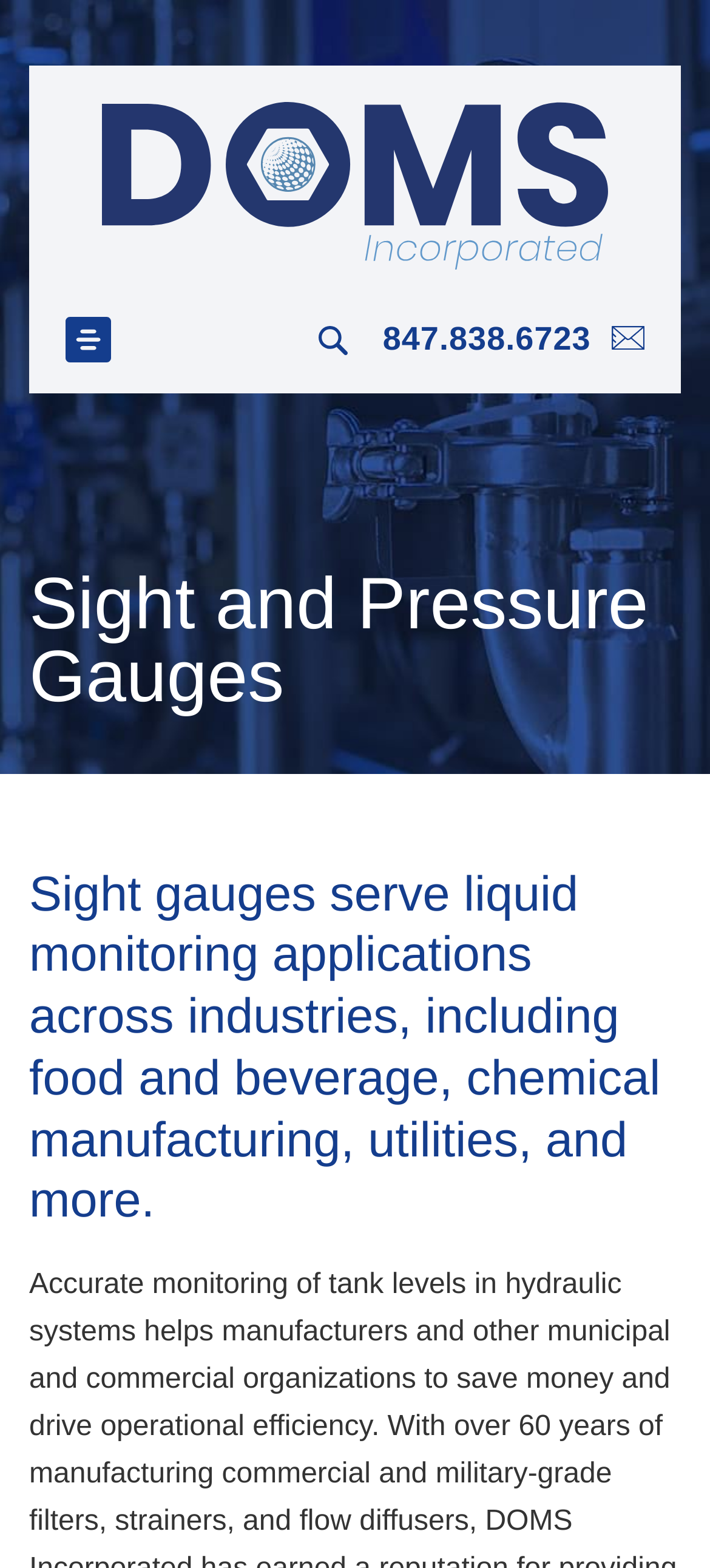Please extract the title of the webpage.

Sight and Pressure Gauges